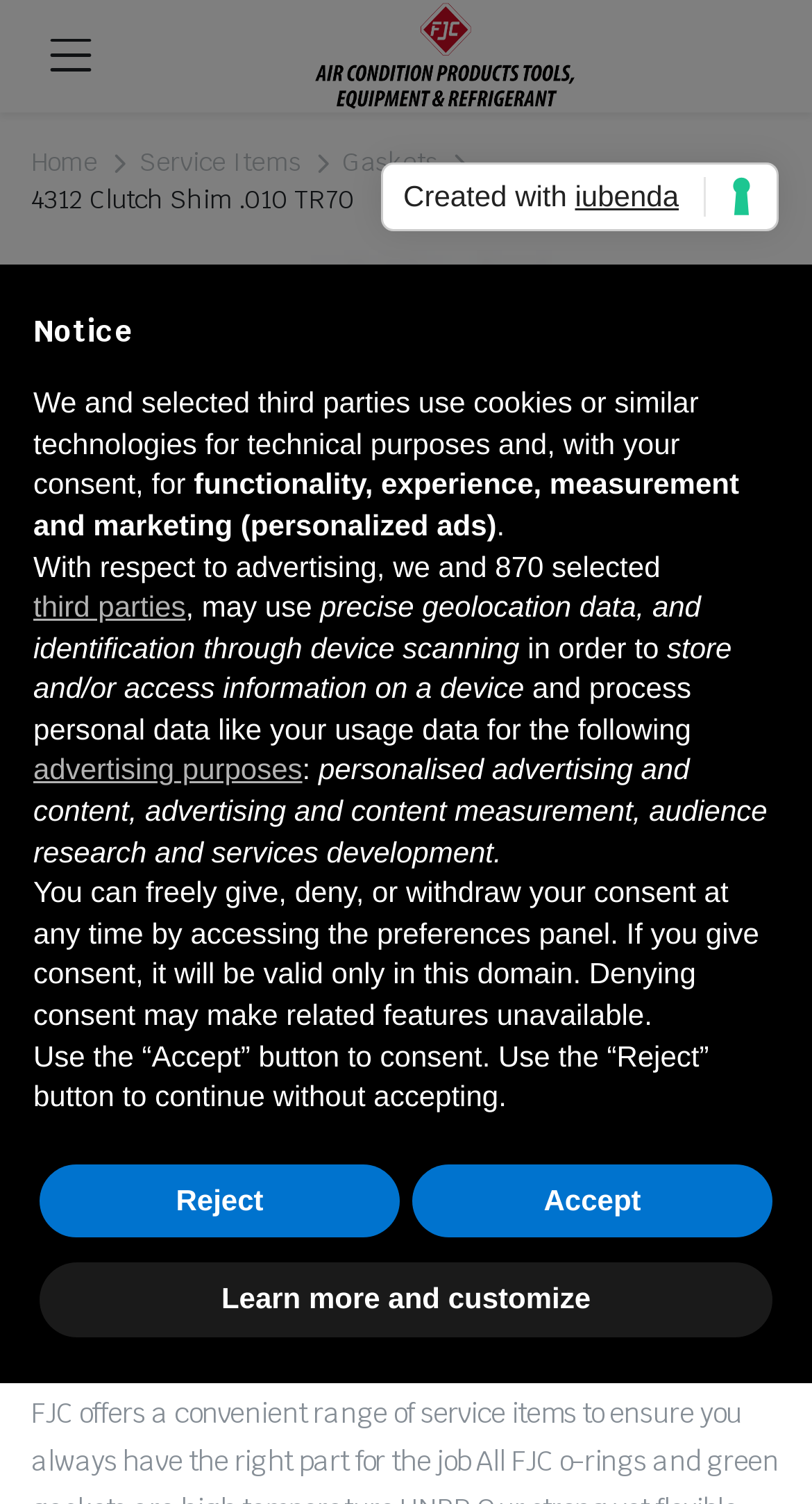Identify and generate the primary title of the webpage.

4312 Clutch Shim .010 TR70